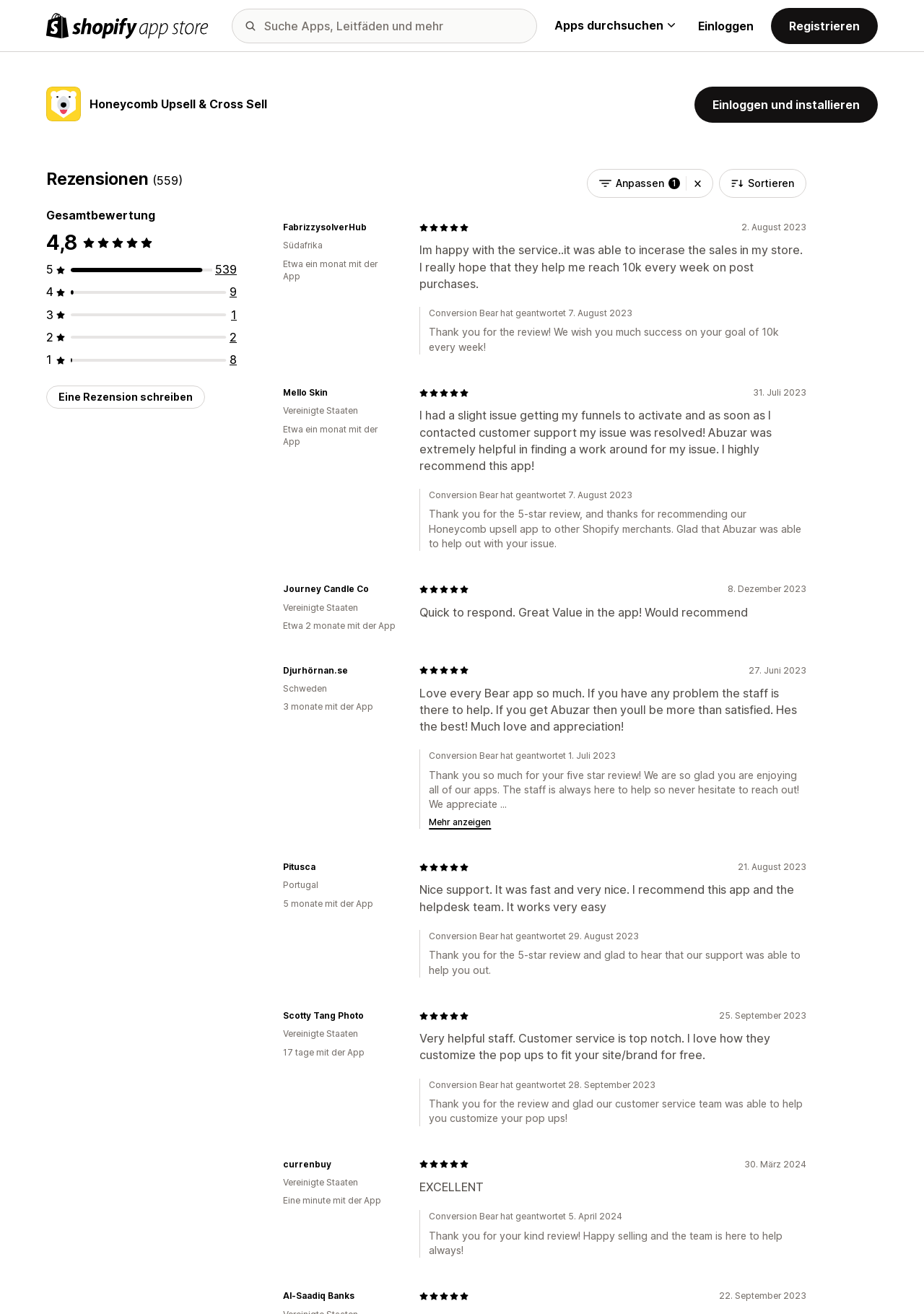Answer the question in a single word or phrase:
What is the name of the app?

Honeycomb Upsell & Cross Sell